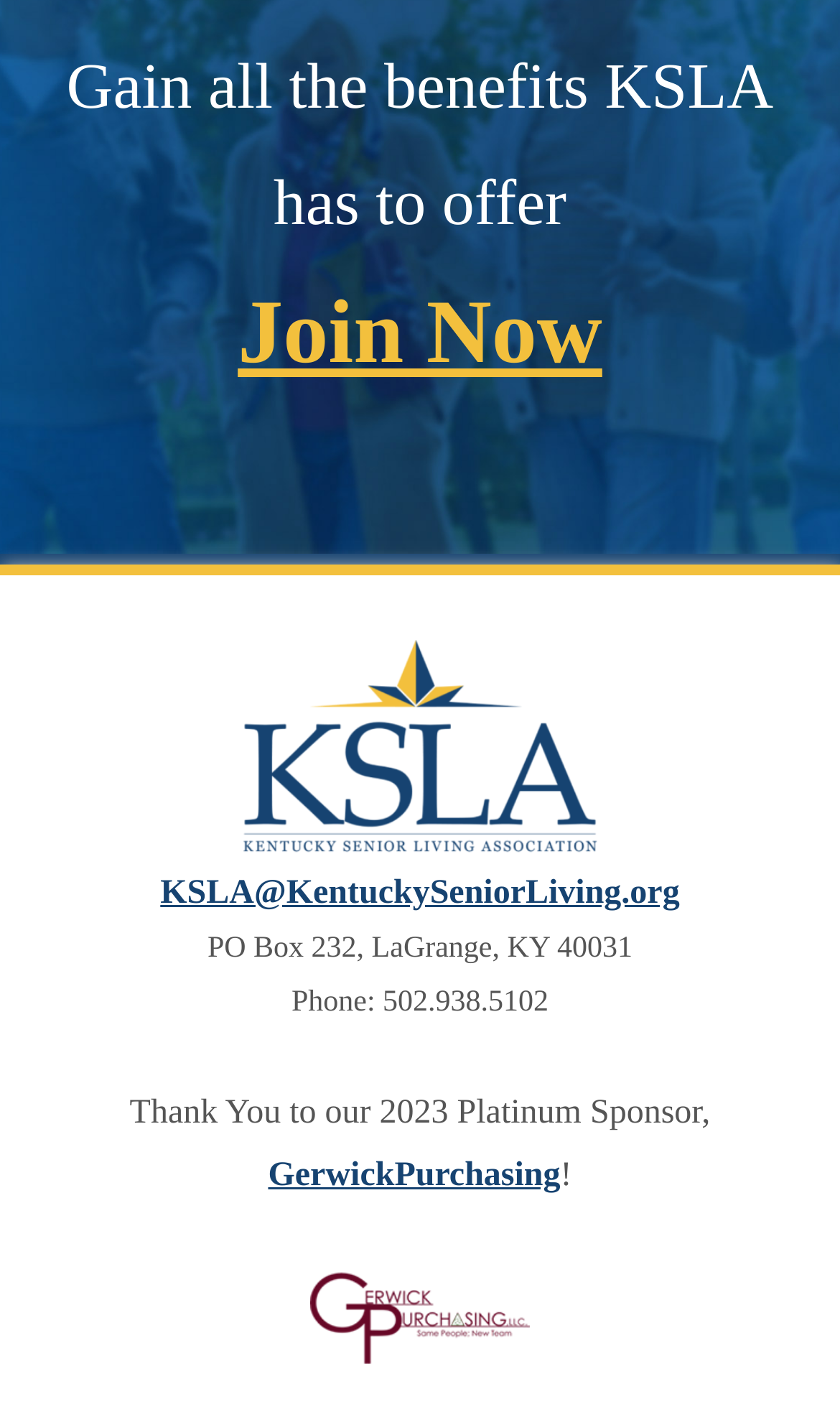What is the link to join the organization?
Look at the image and respond with a one-word or short-phrase answer.

Join Now